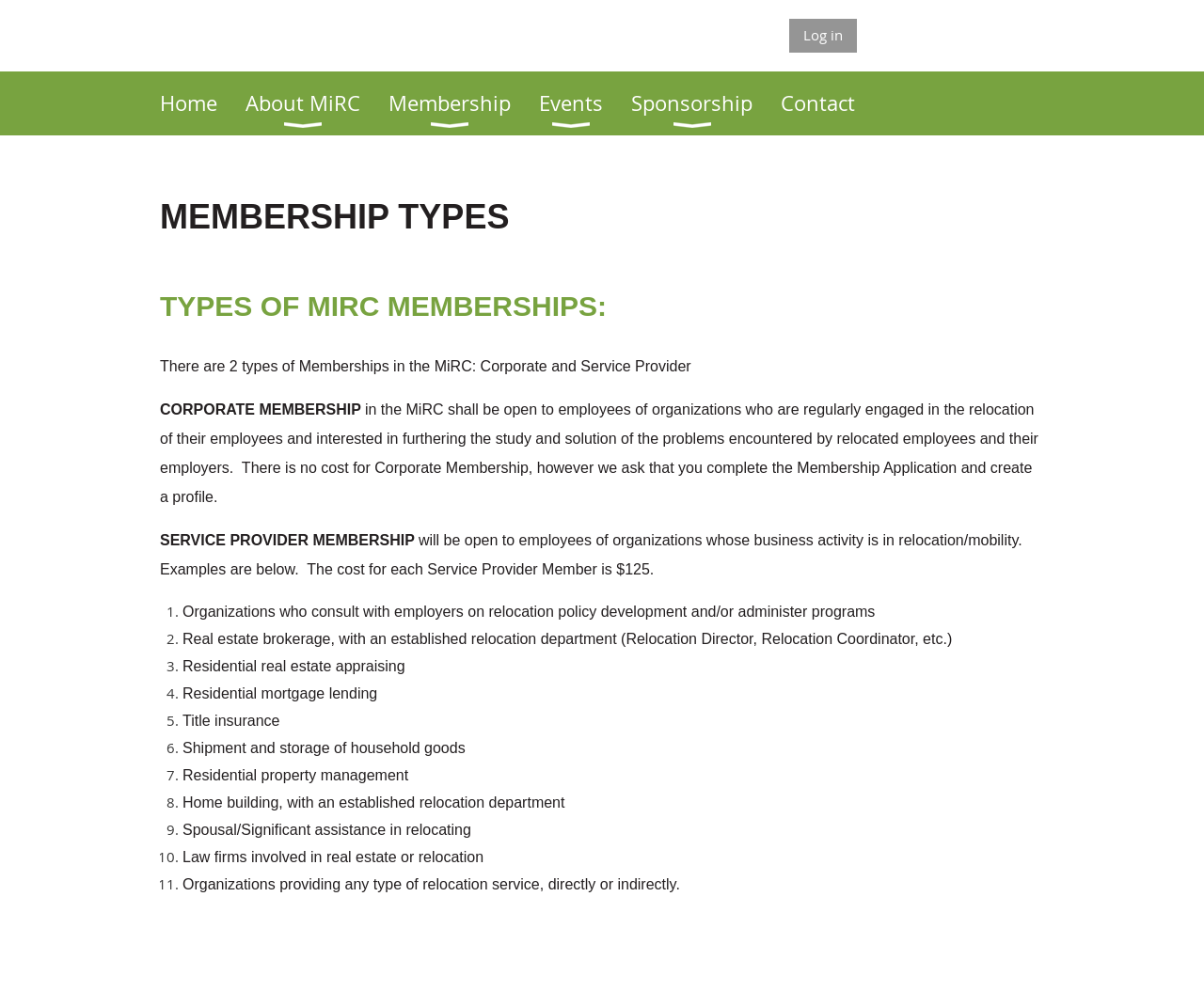For the given element description Home, determine the bounding box coordinates of the UI element. The coordinates should follow the format (top-left x, top-left y, bottom-right x, bottom-right y) and be within the range of 0 to 1.

[0.133, 0.072, 0.204, 0.136]